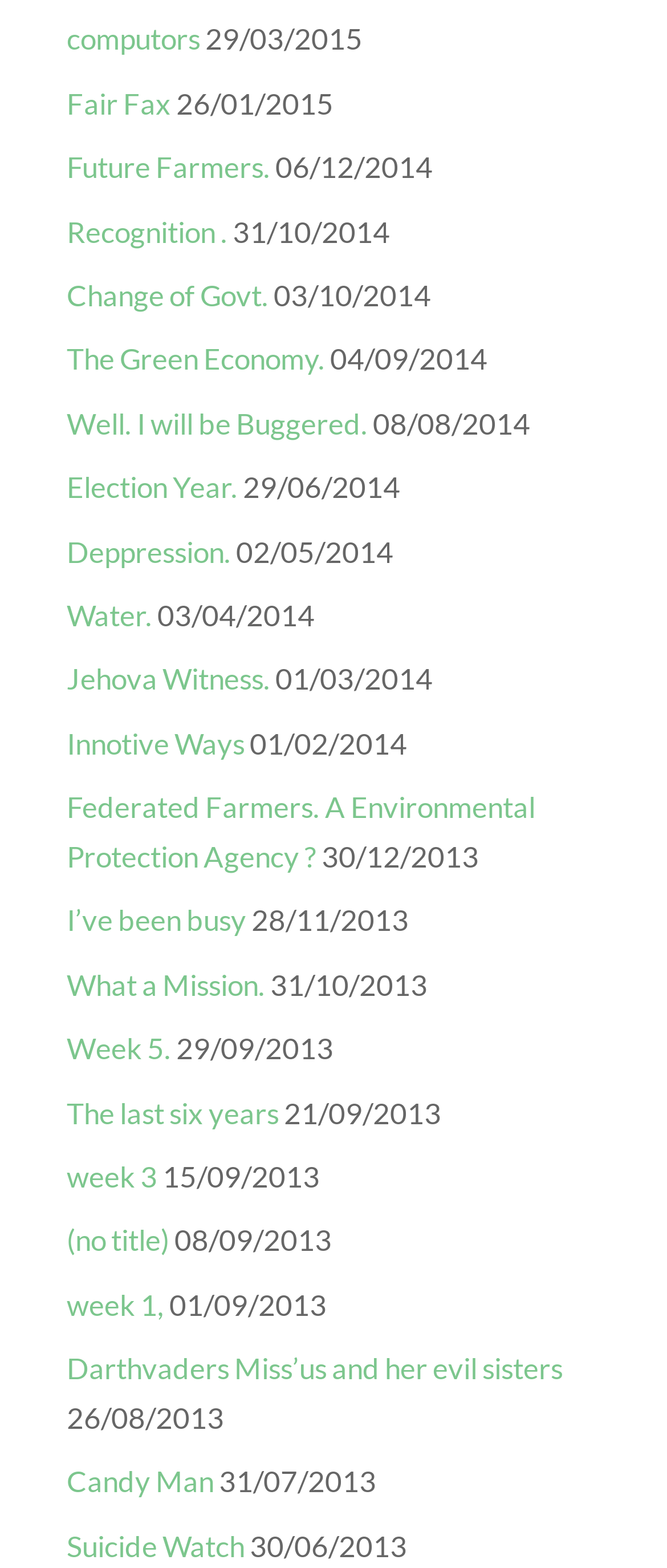Please specify the bounding box coordinates of the clickable region necessary for completing the following instruction: "check 'Recognition.' post". The coordinates must consist of four float numbers between 0 and 1, i.e., [left, top, right, bottom].

[0.1, 0.136, 0.341, 0.159]